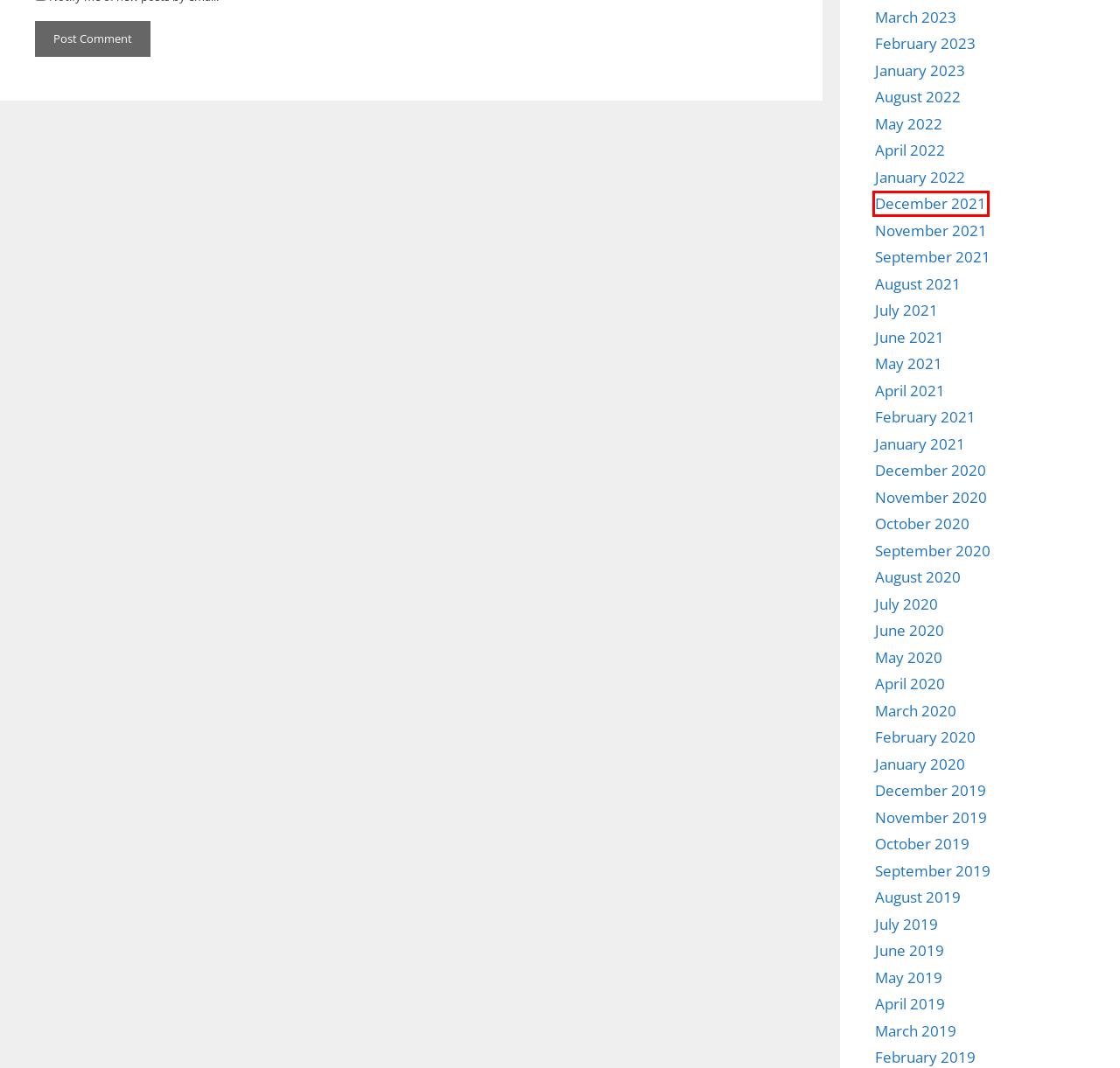Review the screenshot of a webpage which includes a red bounding box around an element. Select the description that best fits the new webpage once the element in the bounding box is clicked. Here are the candidates:
A. July 2019 – Kingston Citizens
B. March 2019 – Kingston Citizens
C. February 2023 – Kingston Citizens
D. March 2023 – Kingston Citizens
E. December 2021 – Kingston Citizens
F. May 2022 – Kingston Citizens
G. June 2021 – Kingston Citizens
H. April 2020 – Kingston Citizens

E